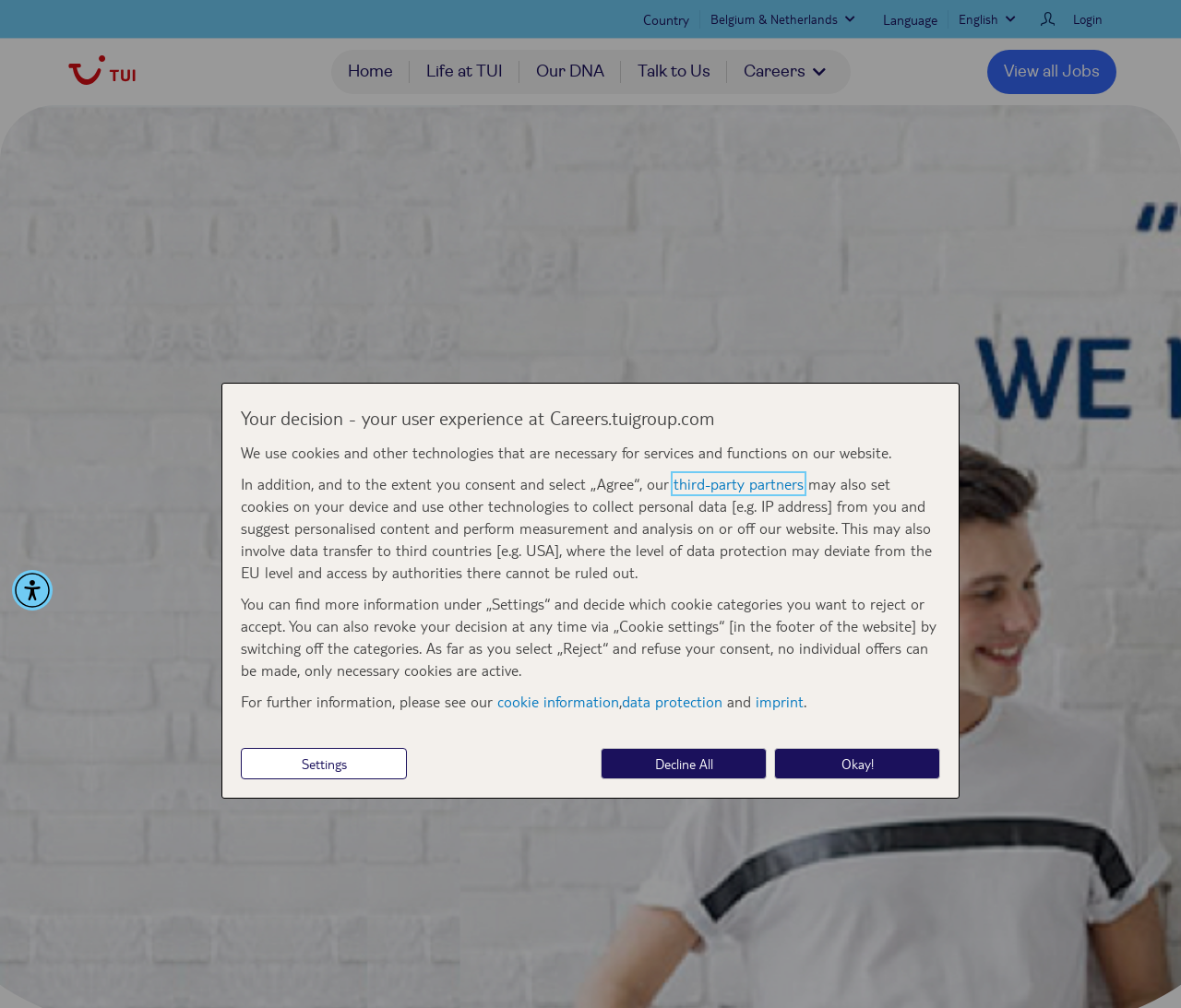Find the bounding box coordinates of the element to click in order to complete the given instruction: "Login to your account."

[0.897, 0.012, 0.945, 0.026]